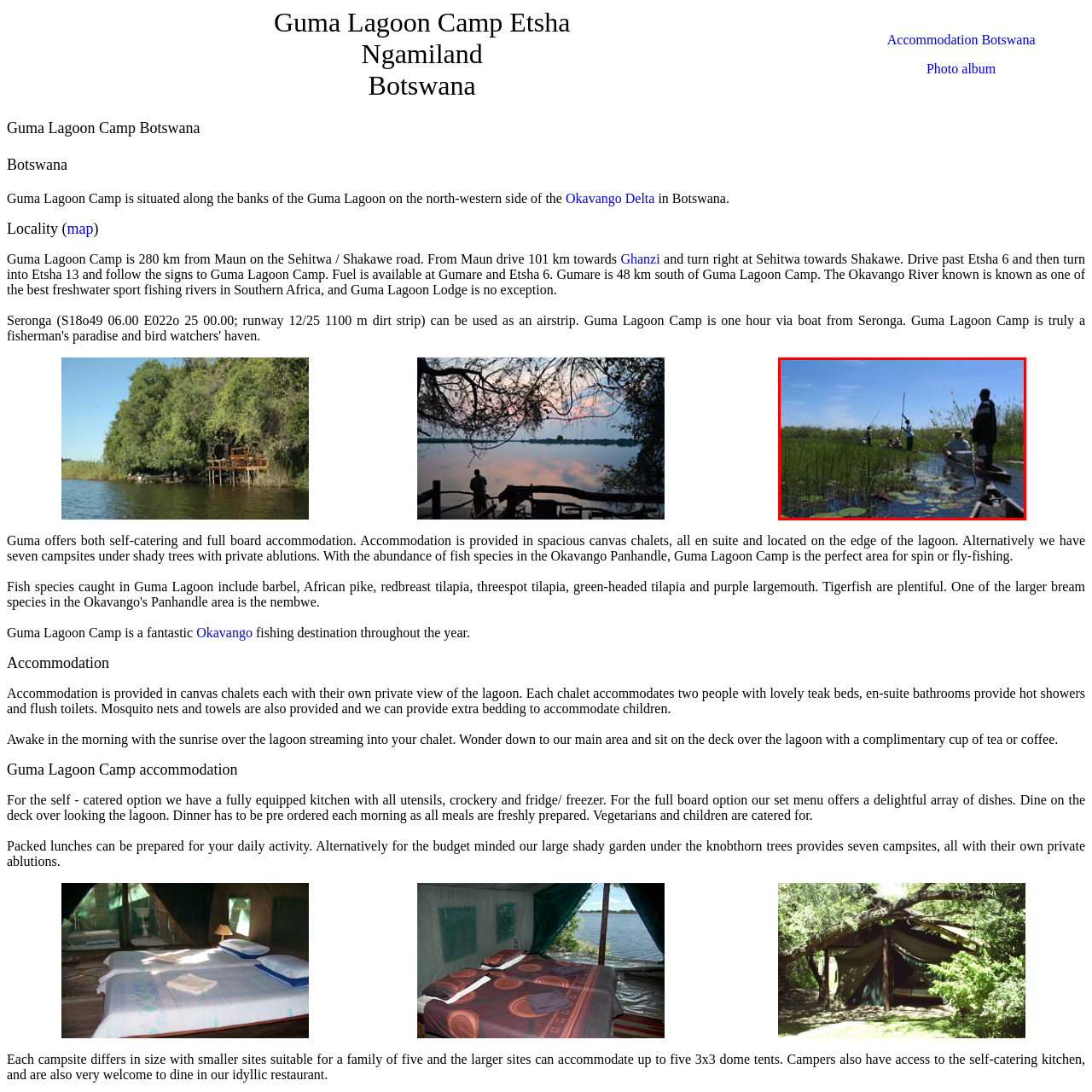What type of fishing is available at Guma Lagoon Camp?
Focus on the section of the image inside the red bounding box and offer an in-depth answer to the question, utilizing the information visible in the image.

Guma Lagoon Camp is renowned for its fishing opportunities, inviting visitors to engage in both spin and fly-fishing amidst an abundance of fish species in this stunning location.